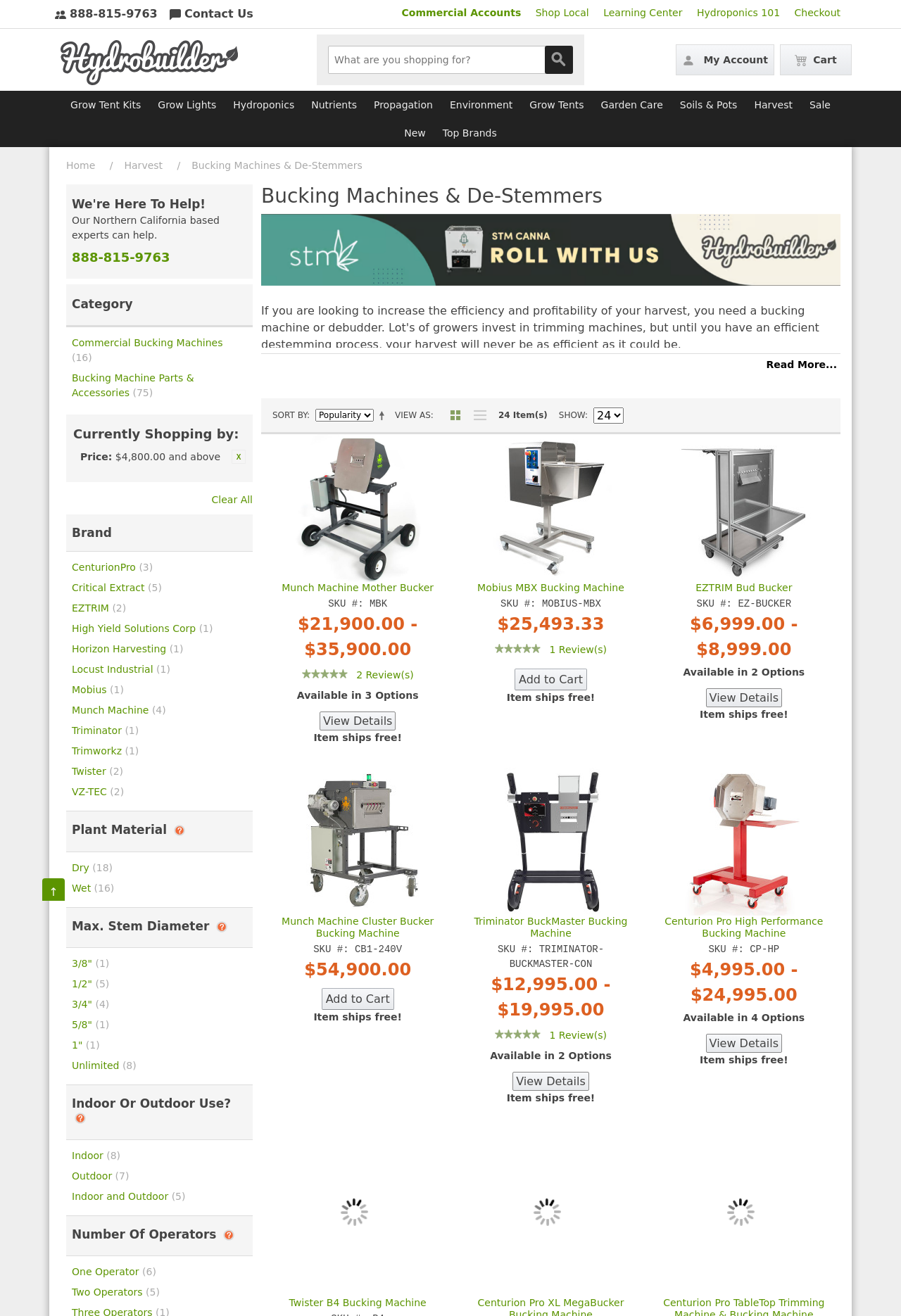Provide the bounding box coordinates of the HTML element this sentence describes: "Grow Lights". The bounding box coordinates consist of four float numbers between 0 and 1, i.e., [left, top, right, bottom].

[0.169, 0.071, 0.246, 0.088]